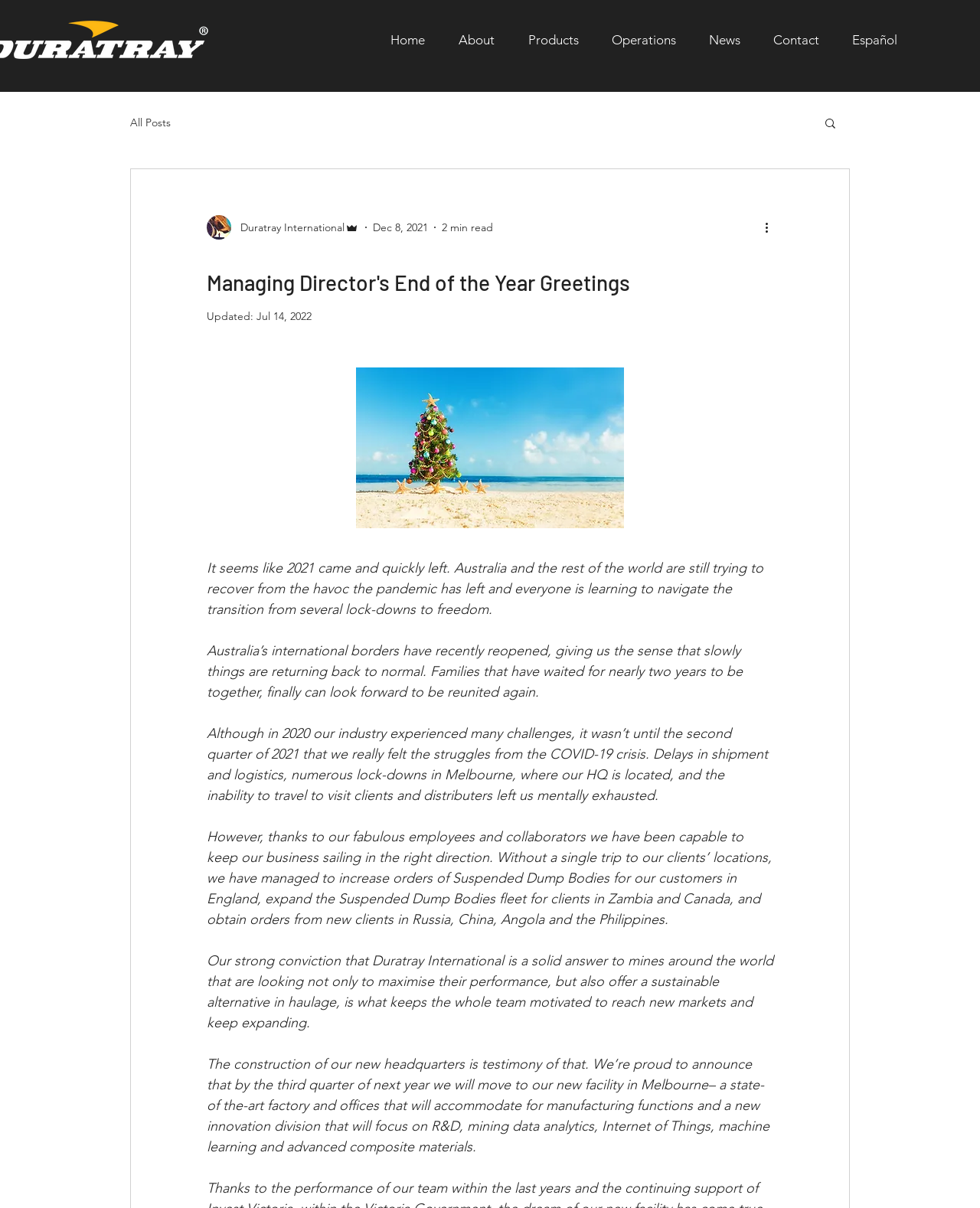Please answer the following question using a single word or phrase: 
What is the name of the company?

Duratray International